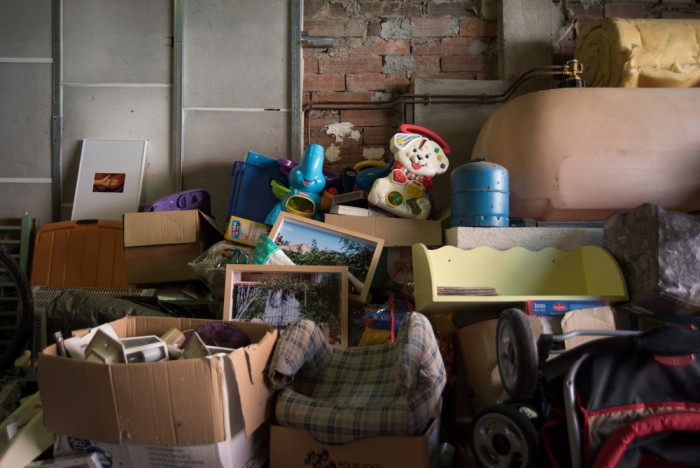What is the material of the exposed wall?
Please provide a comprehensive answer based on the information in the image.

The caption describes the backdrop of the scene as 'exposed brick and utility elements', implying that the material of the exposed wall is brick.